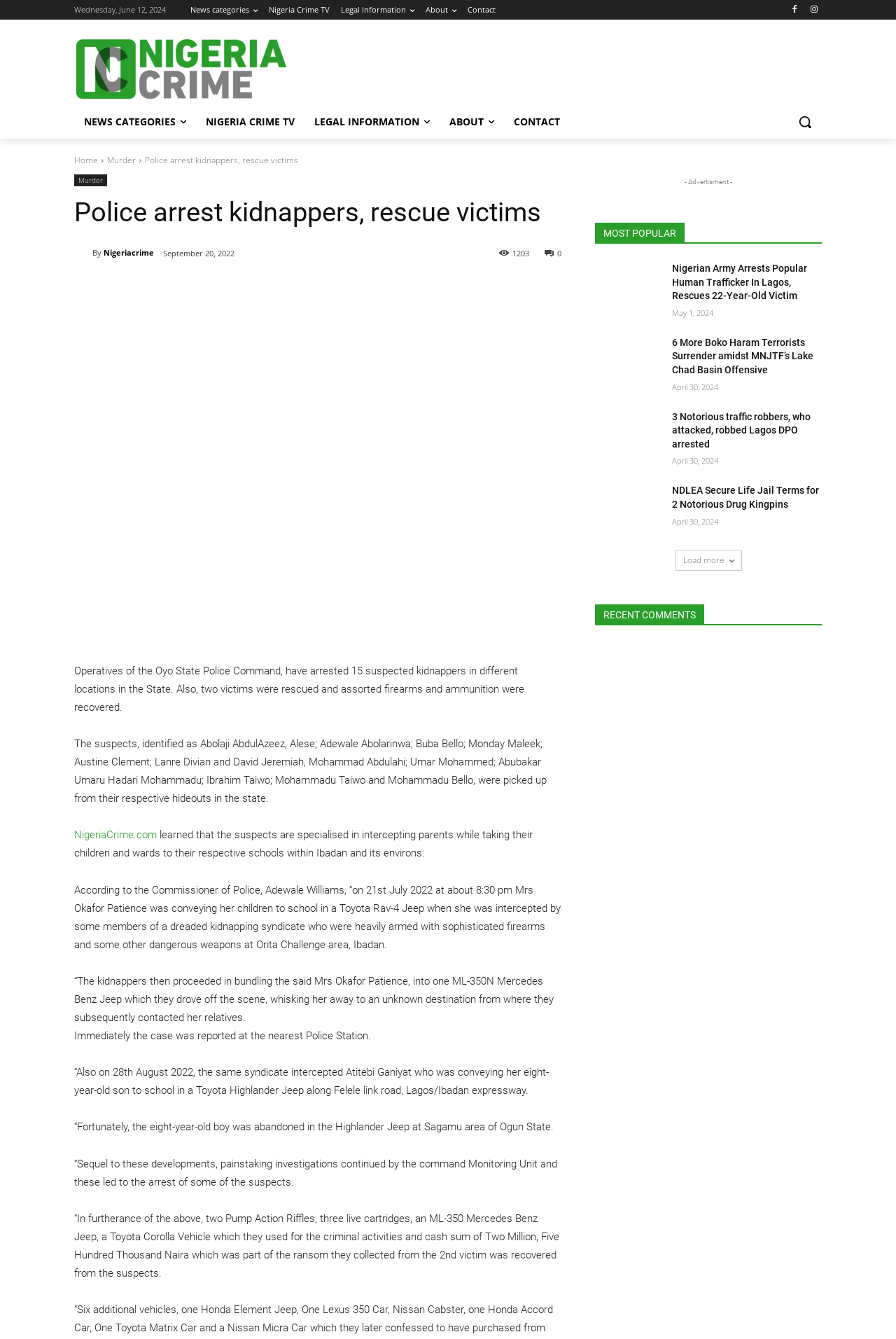Bounding box coordinates are given in the format (top-left x, top-left y, bottom-right x, bottom-right y). All values should be floating point numbers between 0 and 1. Provide the bounding box coordinate for the UI element described as: parent_node: By title="Nigeriacrime"

[0.083, 0.184, 0.103, 0.194]